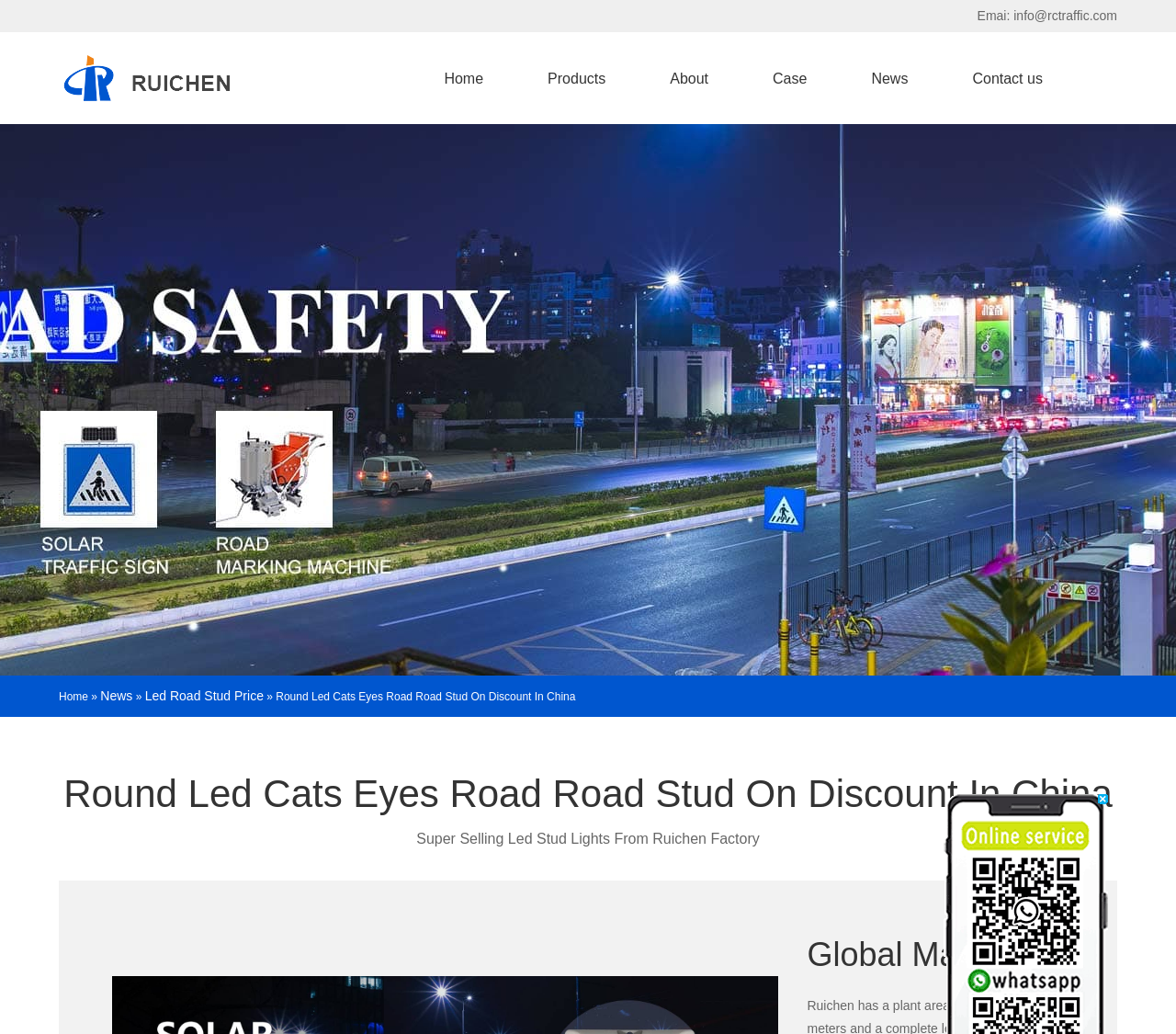What is the location of the 'Global Market' text?
Using the image as a reference, answer the question with a short word or phrase.

Bottom-right corner